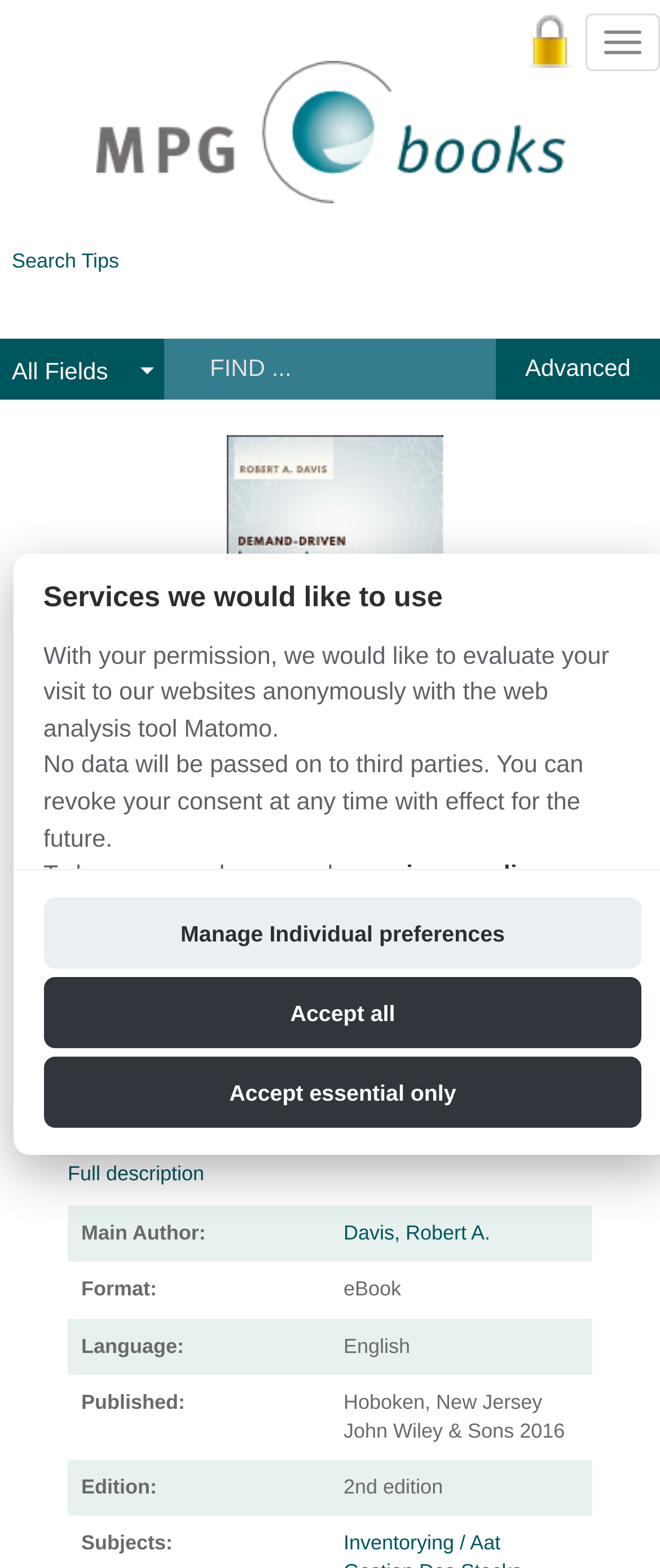Please identify the bounding box coordinates of the element's region that needs to be clicked to fulfill the following instruction: "Click on the cover image". The bounding box coordinates should consist of four float numbers between 0 and 1, i.e., [left, top, right, bottom].

[0.342, 0.277, 0.671, 0.485]